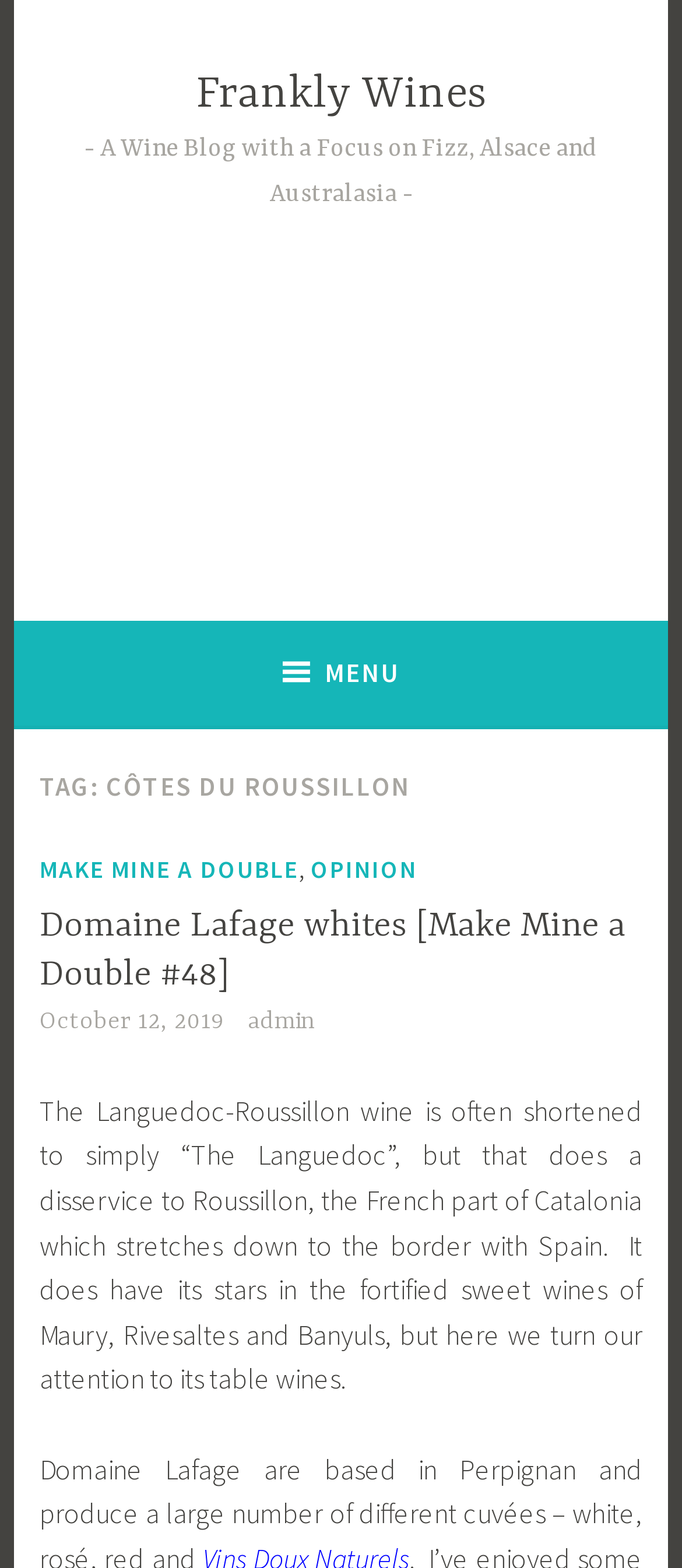Find the bounding box coordinates of the clickable element required to execute the following instruction: "Read the article about Domaine Lafage whites". Provide the coordinates as four float numbers between 0 and 1, i.e., [left, top, right, bottom].

[0.058, 0.578, 0.917, 0.635]